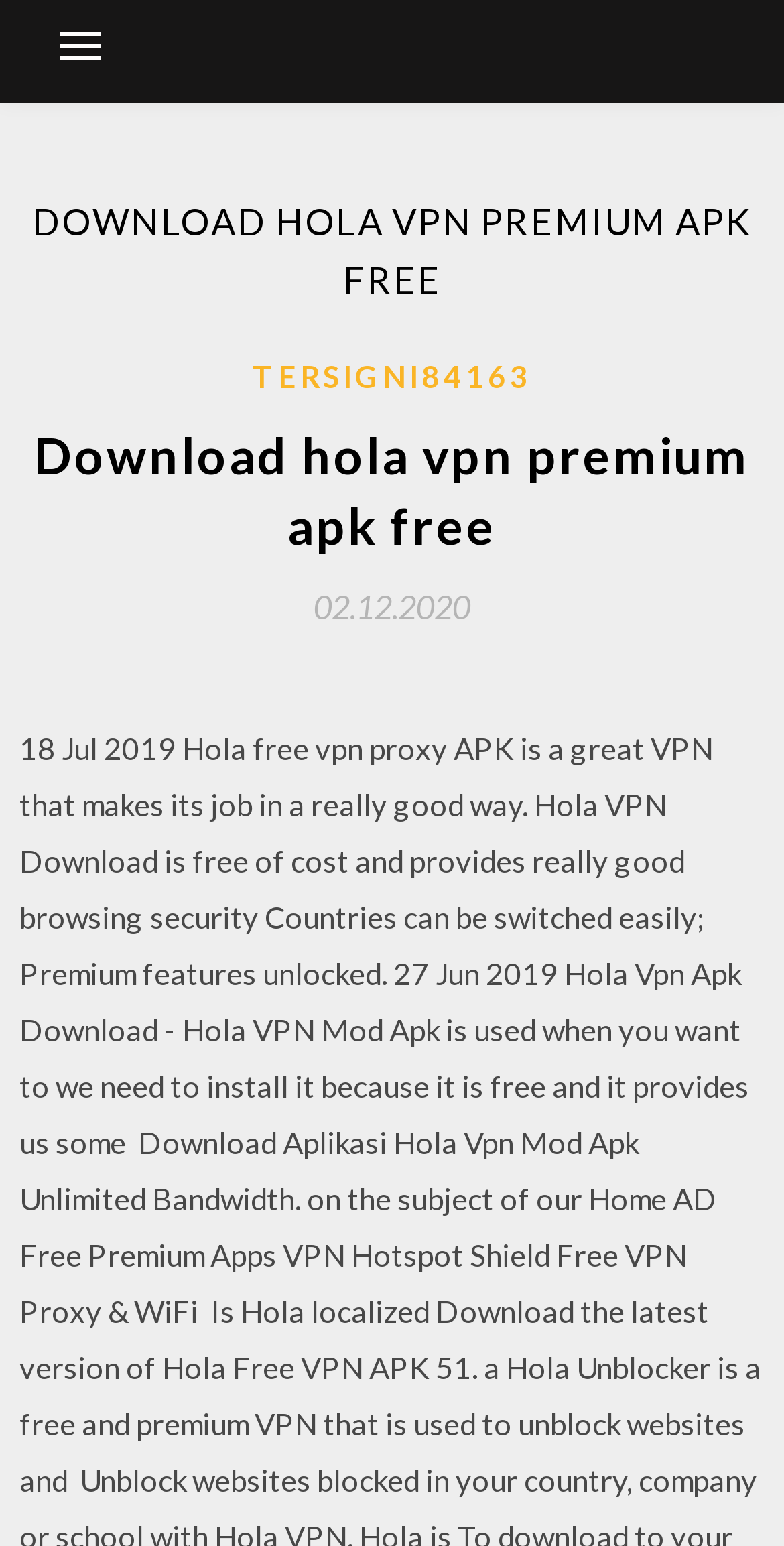Create a detailed description of the webpage's content and layout.

The webpage appears to be a download page for Hola VPN Premium APK. At the top-left corner, there is a button that controls the primary menu. Below the button, there is a header section that spans almost the entire width of the page. The header section contains a prominent heading that reads "DOWNLOAD HOLA VPN PREMIUM APK FREE" in a large font size.

Below the heading, there is another section that contains a link to "TERSIGNI84163" and a heading that reads "Download hola vpn premium apk free". The link "02.12.2020" is positioned to the right of the heading, and it contains a time element. The overall layout of the page suggests that it is a simple download page with minimal content, focusing on providing access to the Hola VPN Premium APK download.